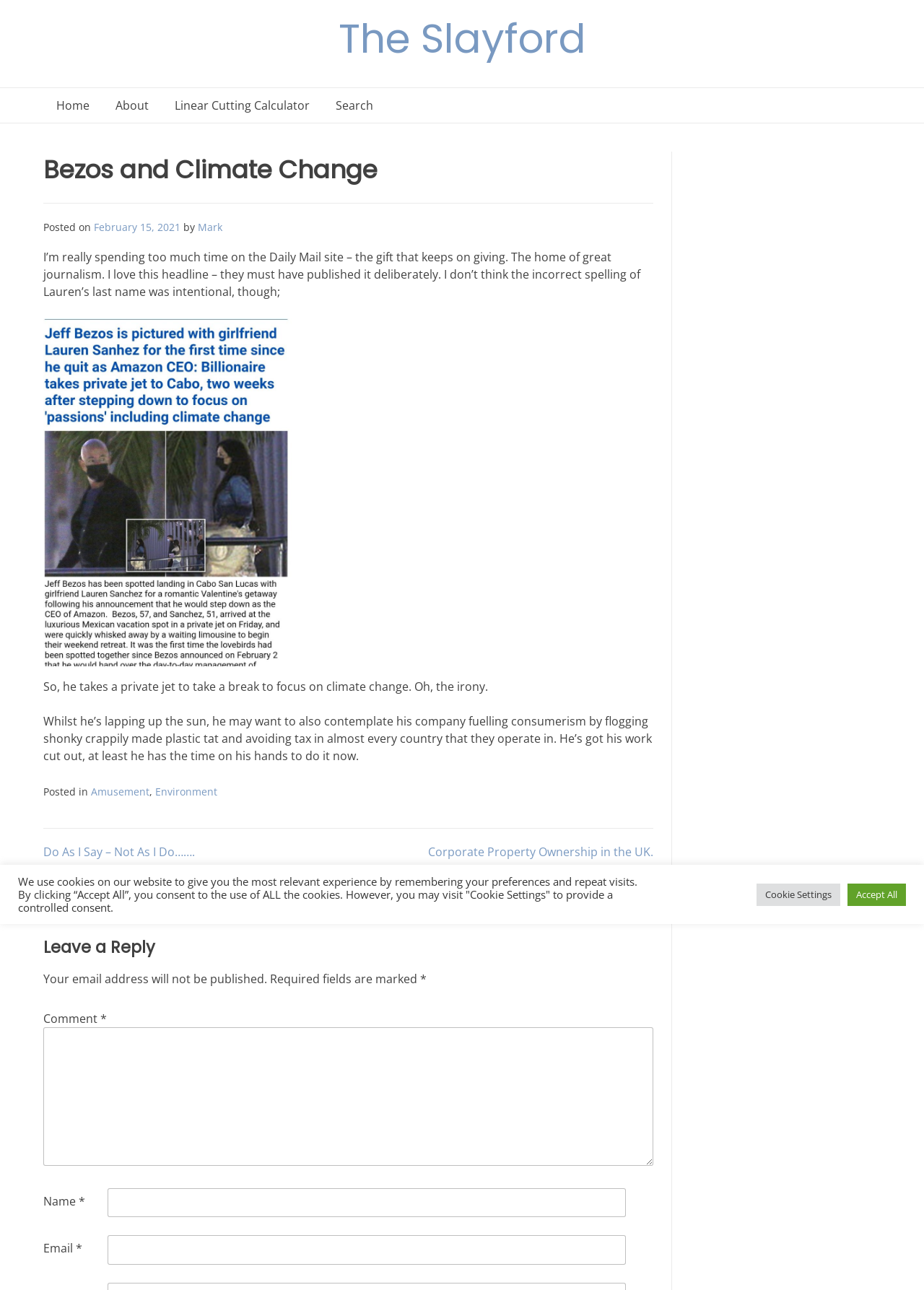Please locate the UI element described by "Contact Us" and provide its bounding box coordinates.

None